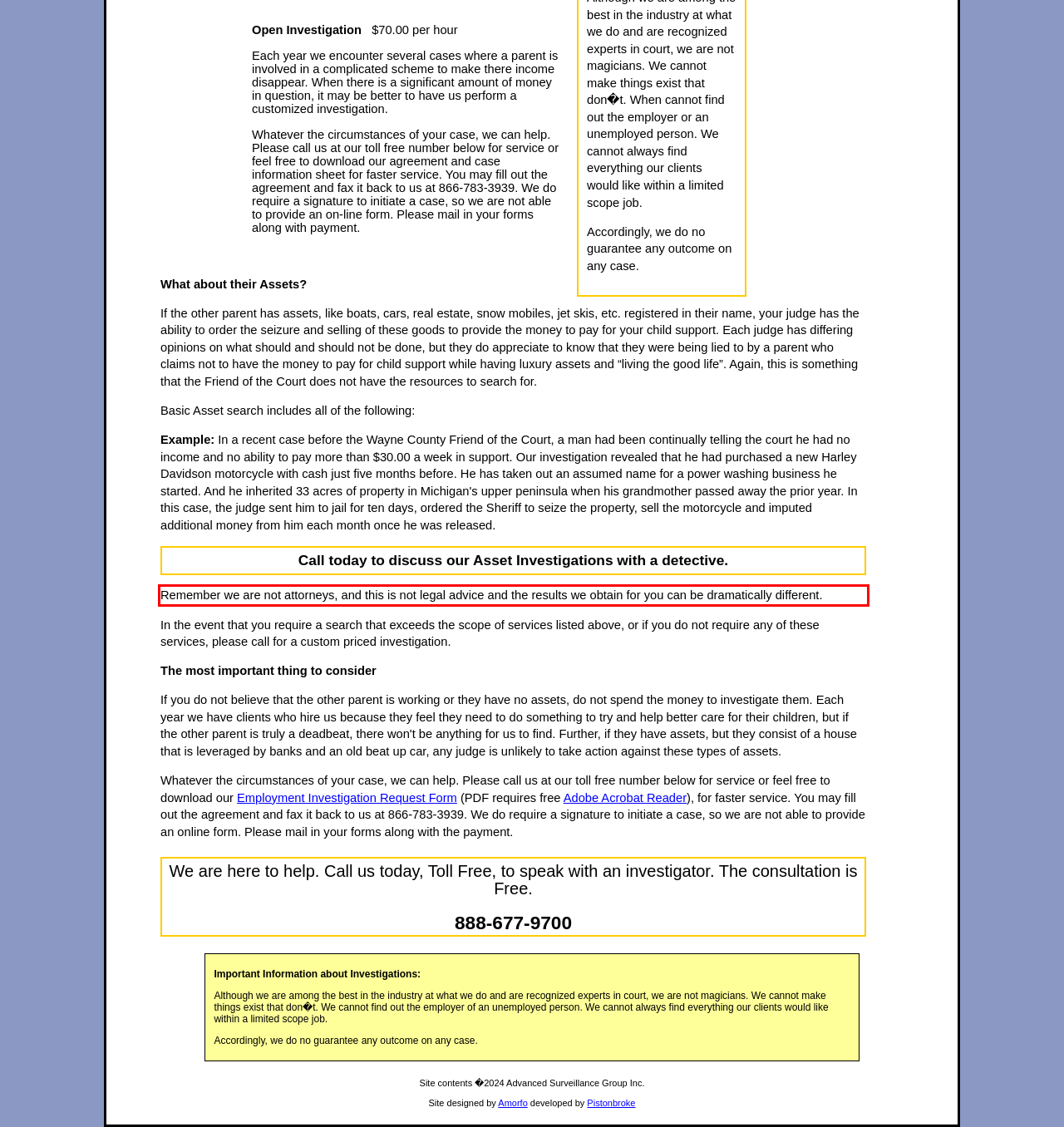Analyze the screenshot of the webpage that features a red bounding box and recognize the text content enclosed within this red bounding box.

Remember we are not attorneys, and this is not legal advice and the results we obtain for you can be dramatically different.